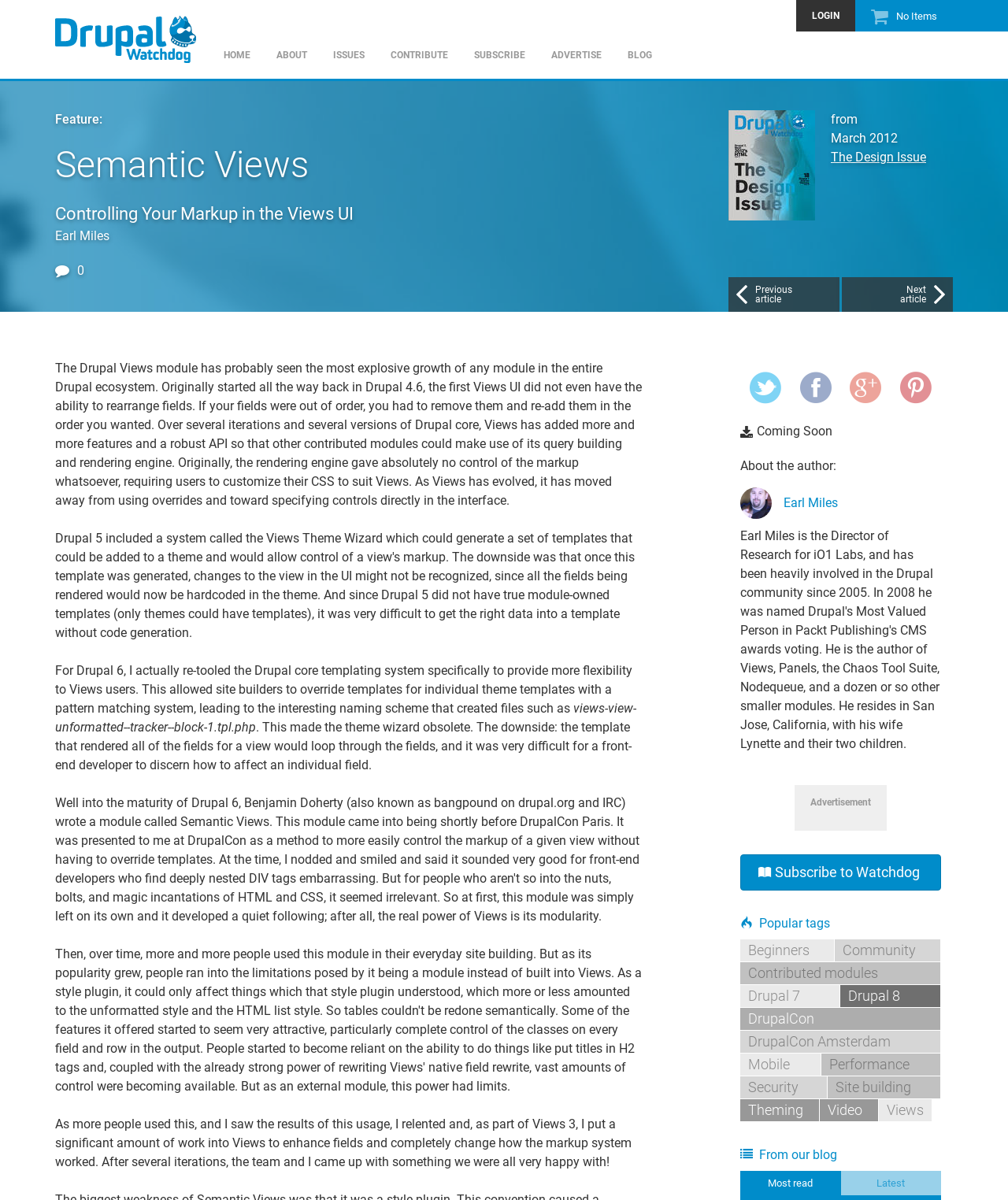Find the bounding box coordinates of the clickable area required to complete the following action: "Click on the 'Next article' link".

[0.835, 0.231, 0.945, 0.26]